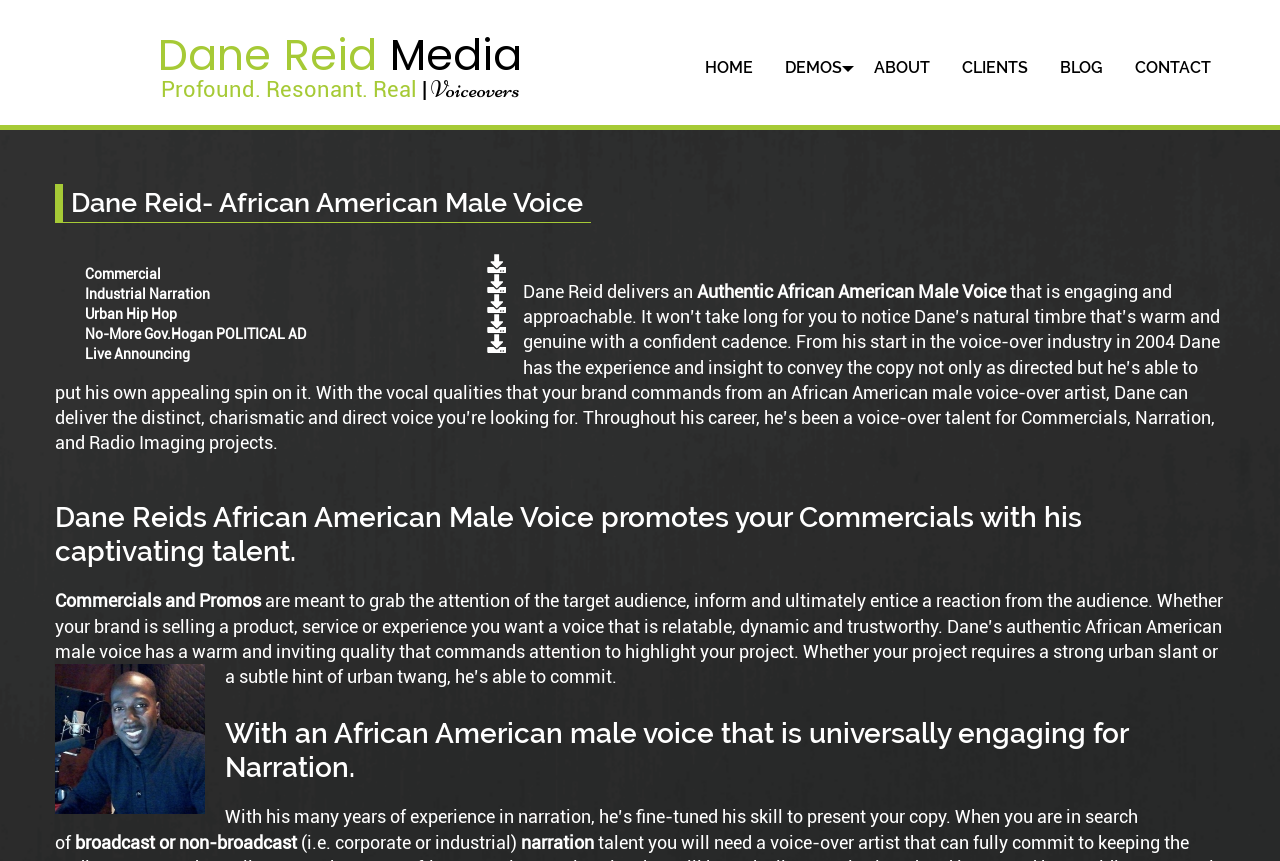Please provide the bounding box coordinates for the element that needs to be clicked to perform the following instruction: "Click on the ABOUT link". The coordinates should be given as four float numbers between 0 and 1, i.e., [left, top, right, bottom].

[0.683, 0.069, 0.727, 0.088]